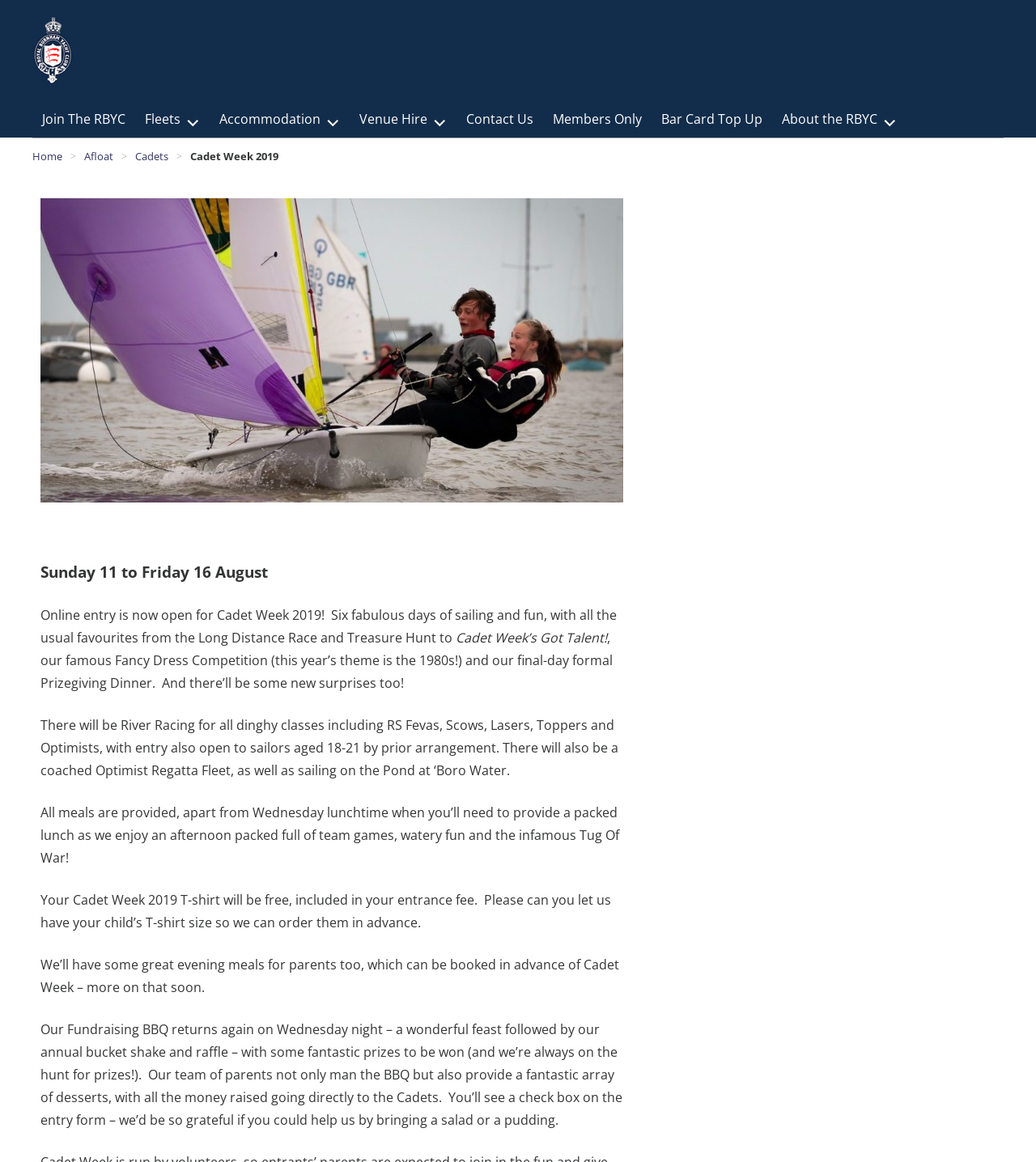Determine the bounding box coordinates for the UI element described. Format the coordinates as (top-left x, top-left y, bottom-right x, bottom-right y) and ensure all values are between 0 and 1. Element description: Bar Card Top Up

[0.629, 0.087, 0.745, 0.118]